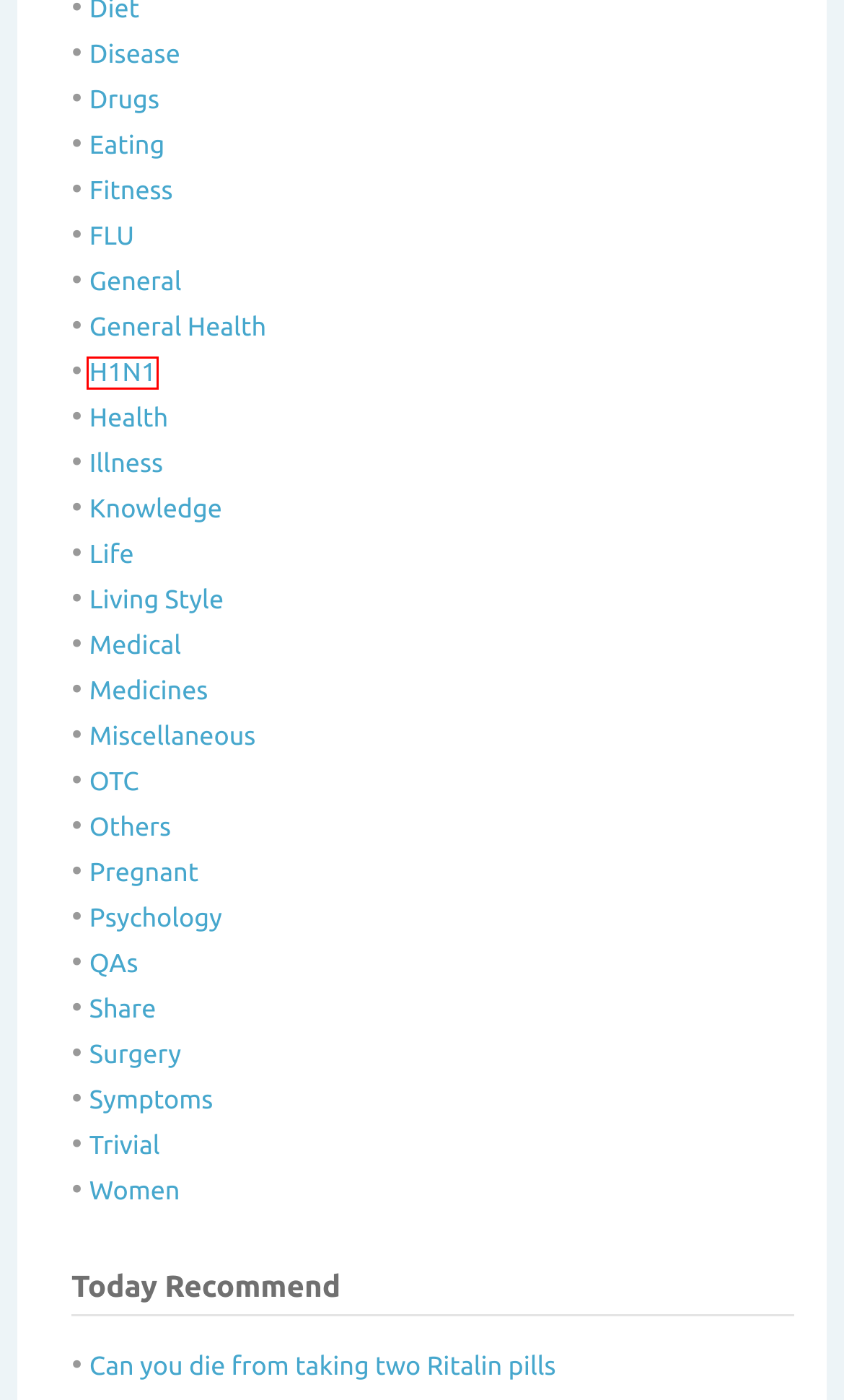A screenshot of a webpage is given with a red bounding box around a UI element. Choose the description that best matches the new webpage shown after clicking the element within the red bounding box. Here are the candidates:
A. Disease Archives - The Medical Questions
B. Women Archives - The Medical Questions
C. H1N1 Archives - The Medical Questions
D. QAs Archives - The Medical Questions
E. OTC Archives - The Medical Questions
F. Illness Archives - The Medical Questions
G. Psychology Archives - The Medical Questions
H. Trivial Archives - The Medical Questions

C